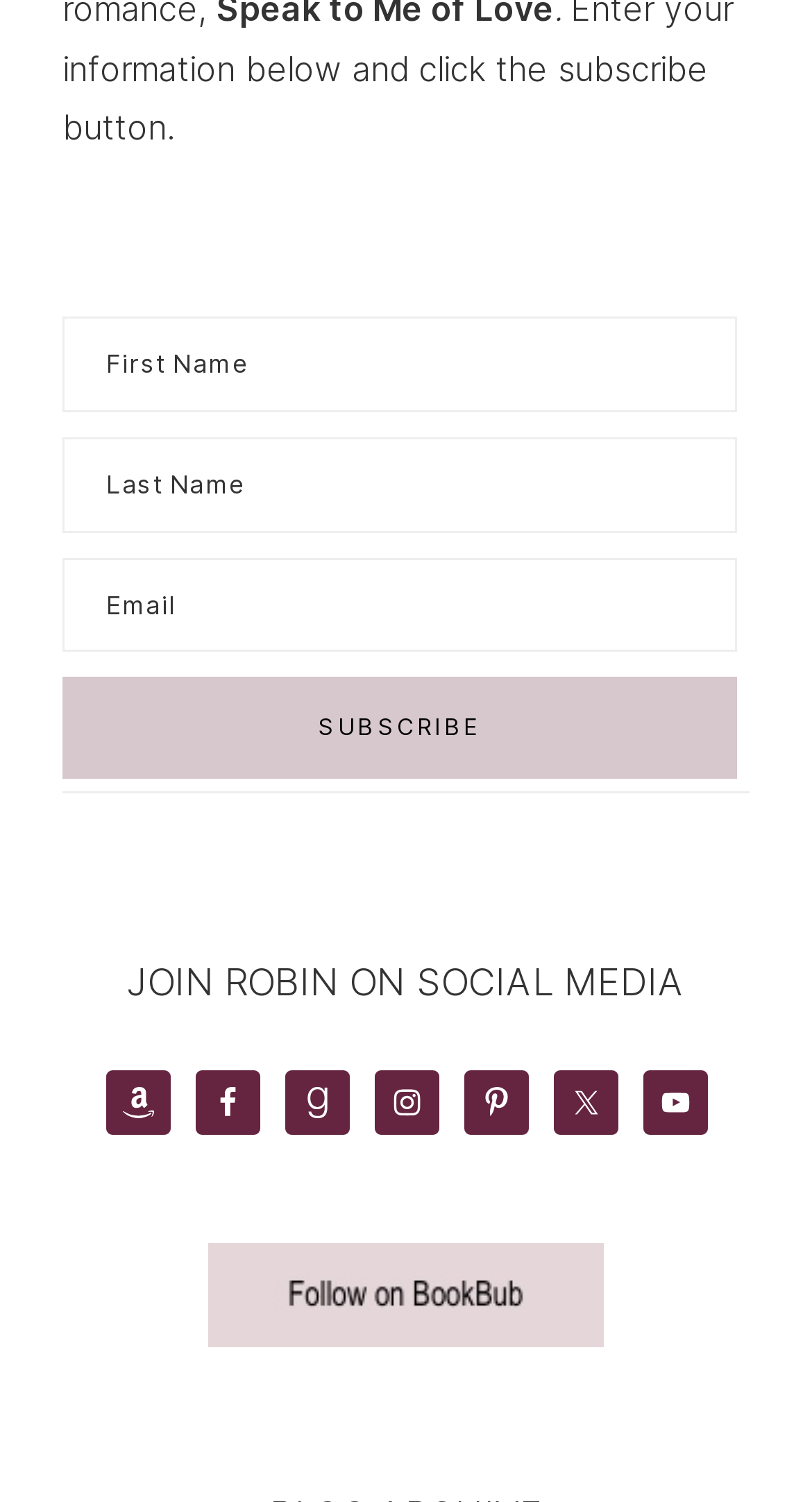What is the purpose of the button?
Using the information from the image, give a concise answer in one word or a short phrase.

Subscribe